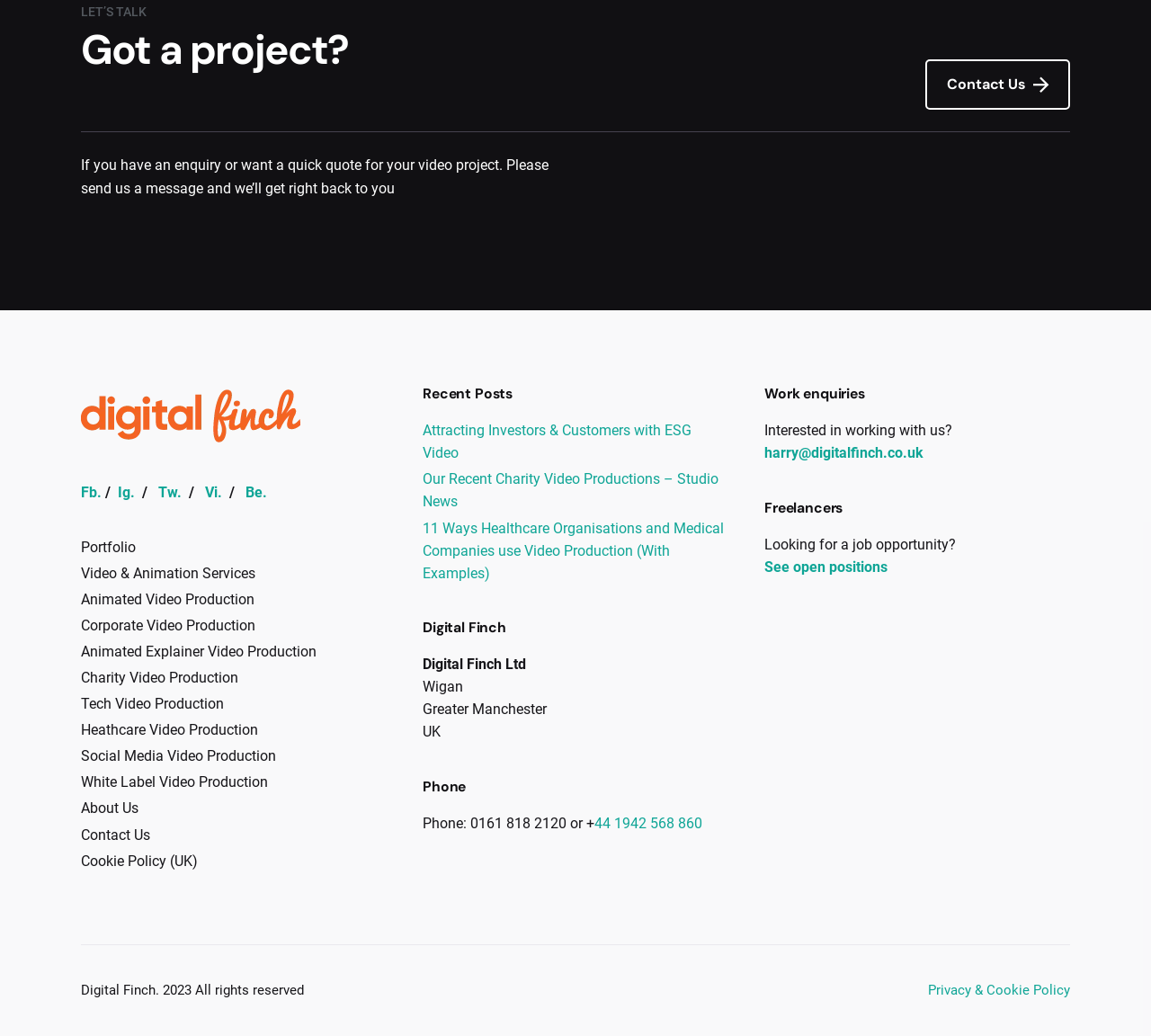How many video production services are listed?
Using the image as a reference, give a one-word or short phrase answer.

10